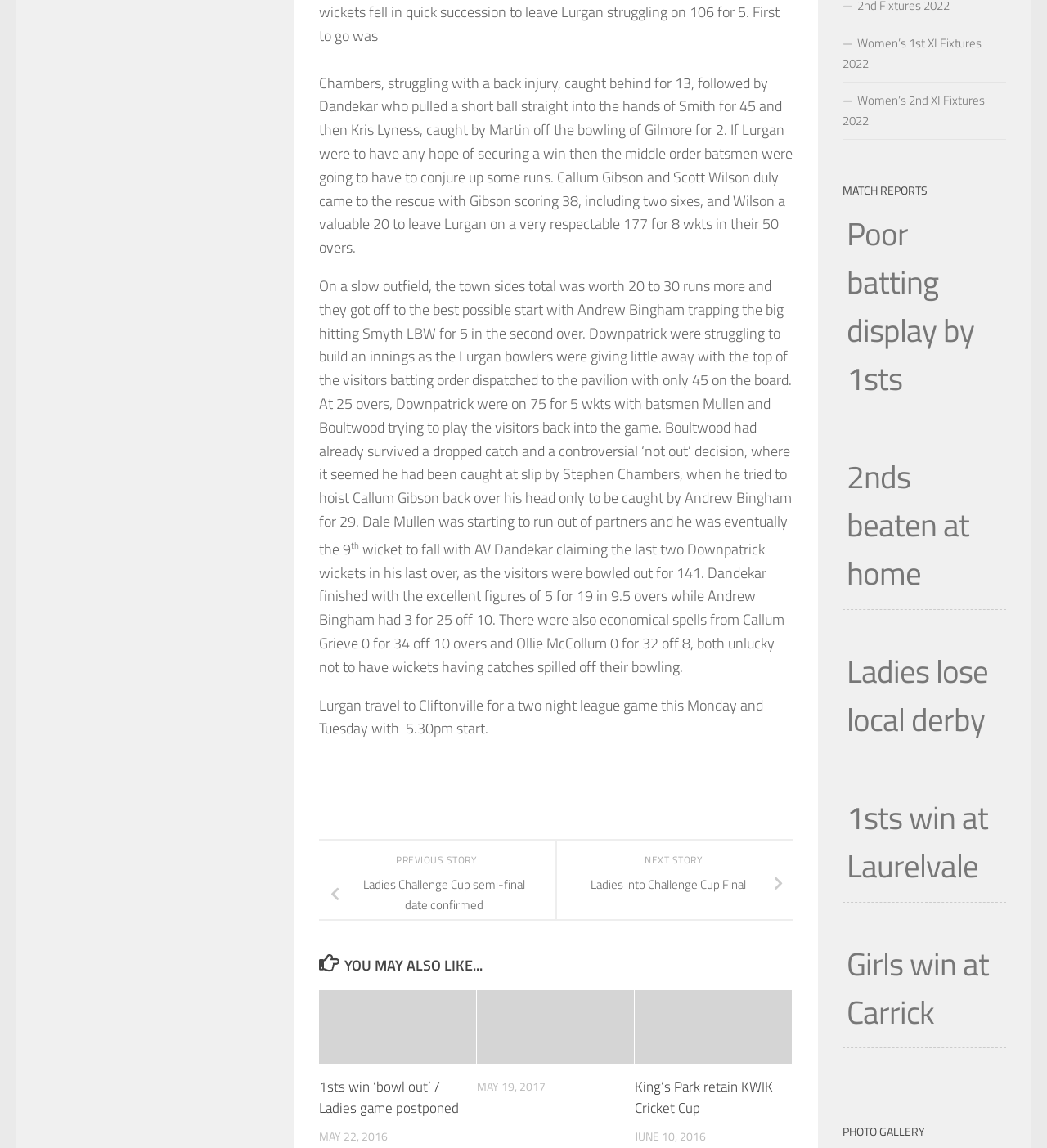Please predict the bounding box coordinates (top-left x, top-left y, bottom-right x, bottom-right y) for the UI element in the screenshot that fits the description: Ladies into Challenge Cup Final

[0.531, 0.758, 0.758, 0.782]